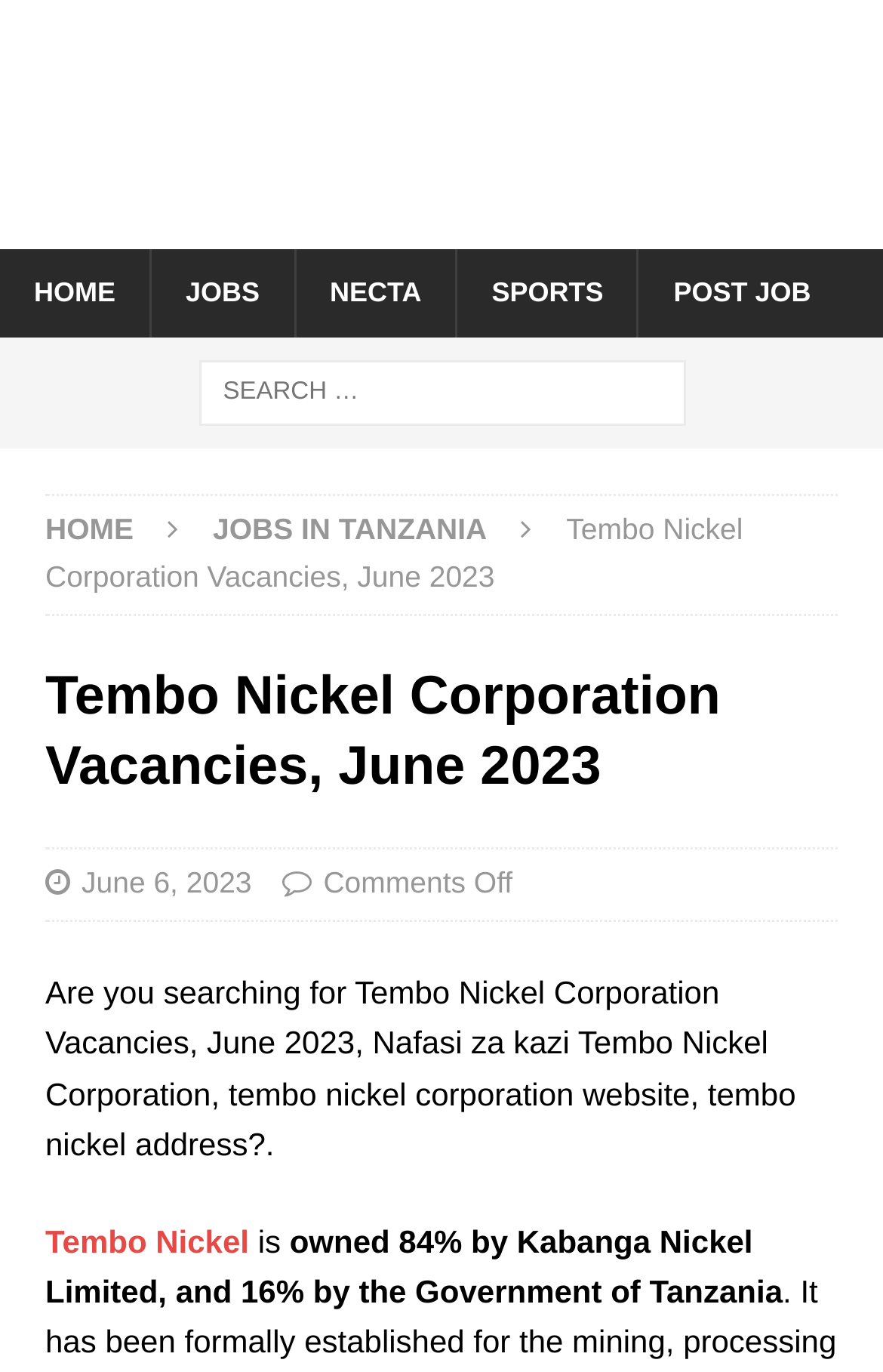Predict the bounding box coordinates for the UI element described as: "parent_node: Email * aria-describedby="email-notes" name="email"". The coordinates should be four float numbers between 0 and 1, presented as [left, top, right, bottom].

None